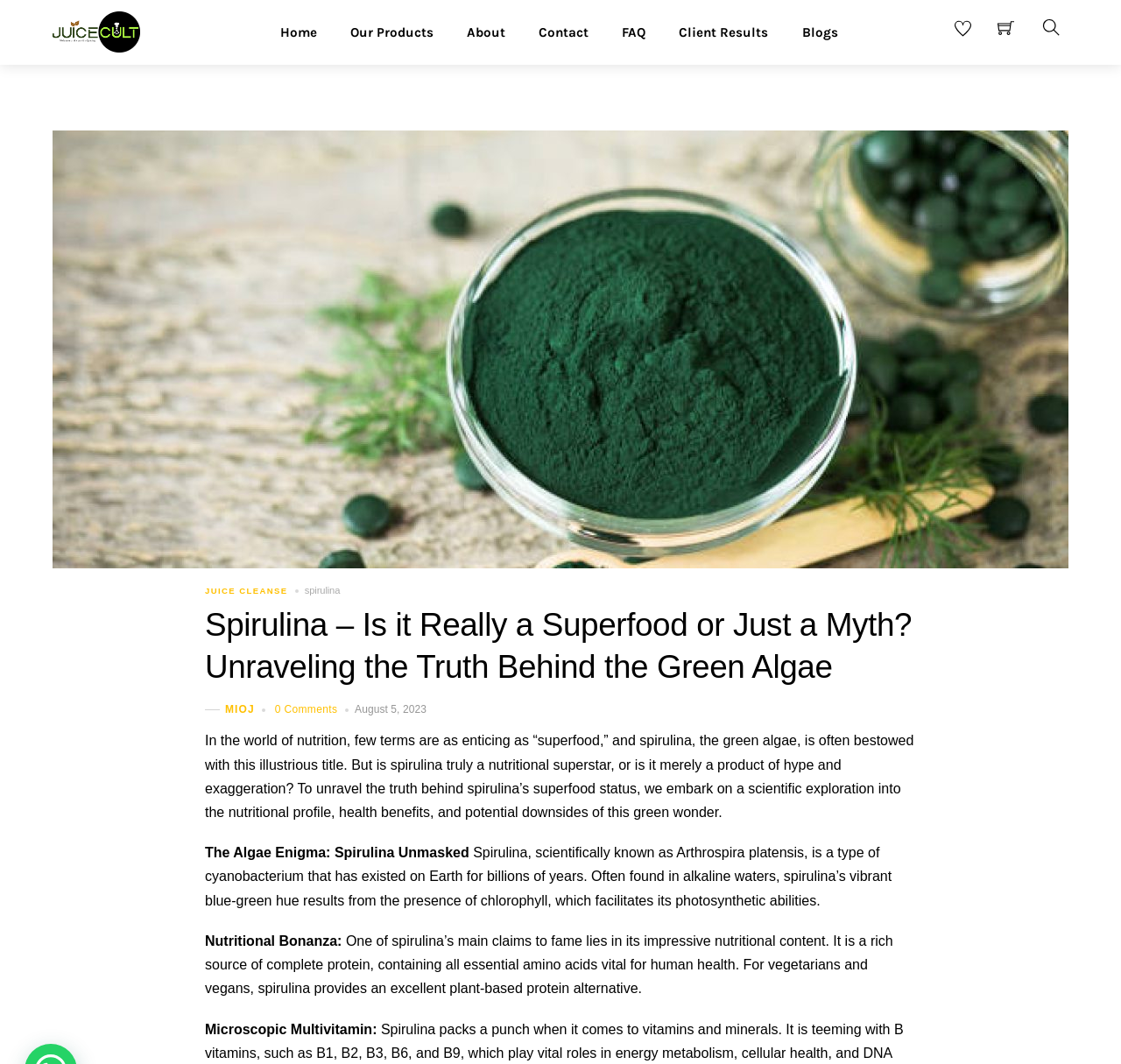Identify the coordinates of the bounding box for the element that must be clicked to accomplish the instruction: "Go to the 'Blogs' section".

[0.703, 0.0, 0.759, 0.061]